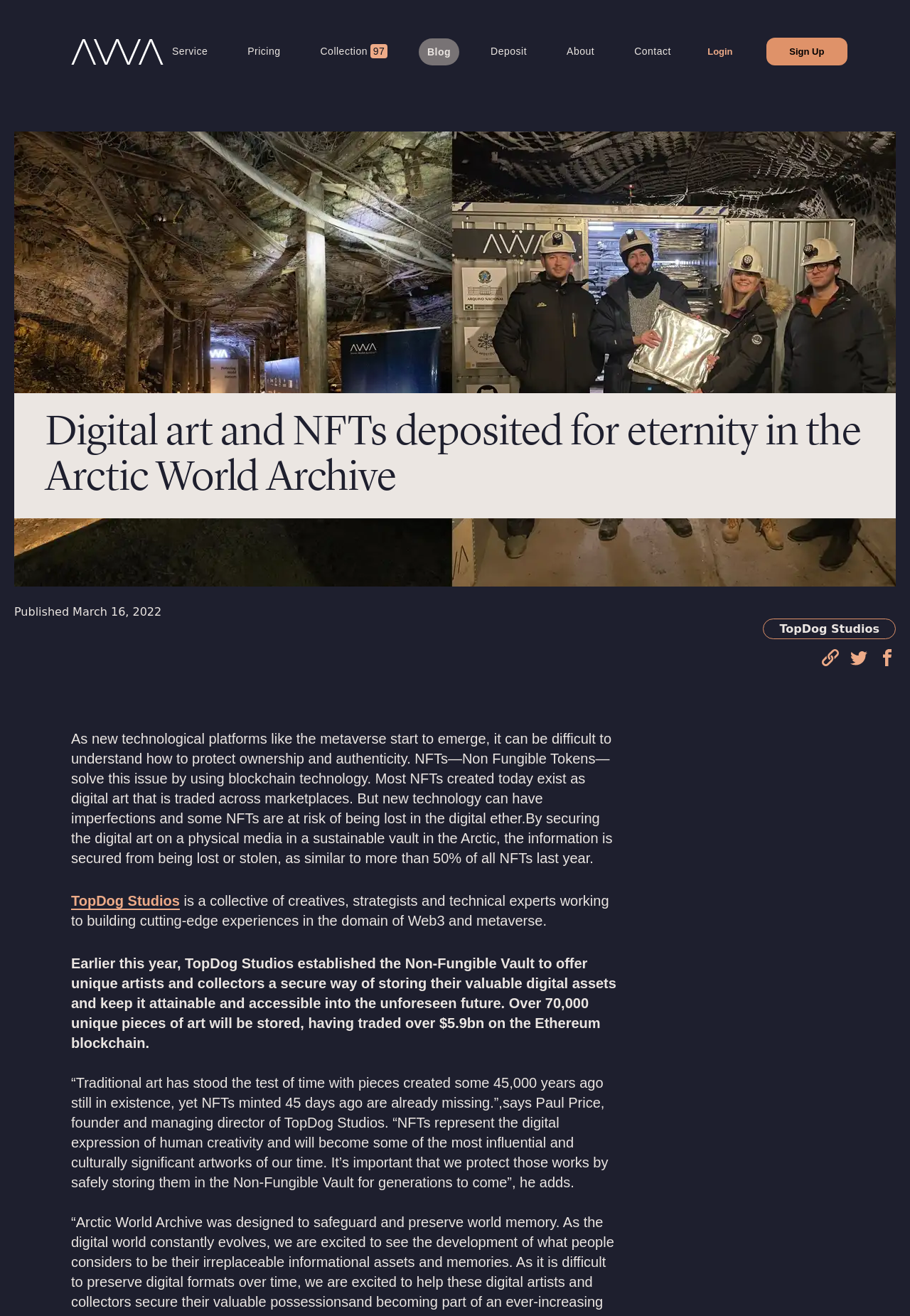Given the description: "Blog", determine the bounding box coordinates of the UI element. The coordinates should be formatted as four float numbers between 0 and 1, [left, top, right, bottom].

[0.46, 0.029, 0.505, 0.049]